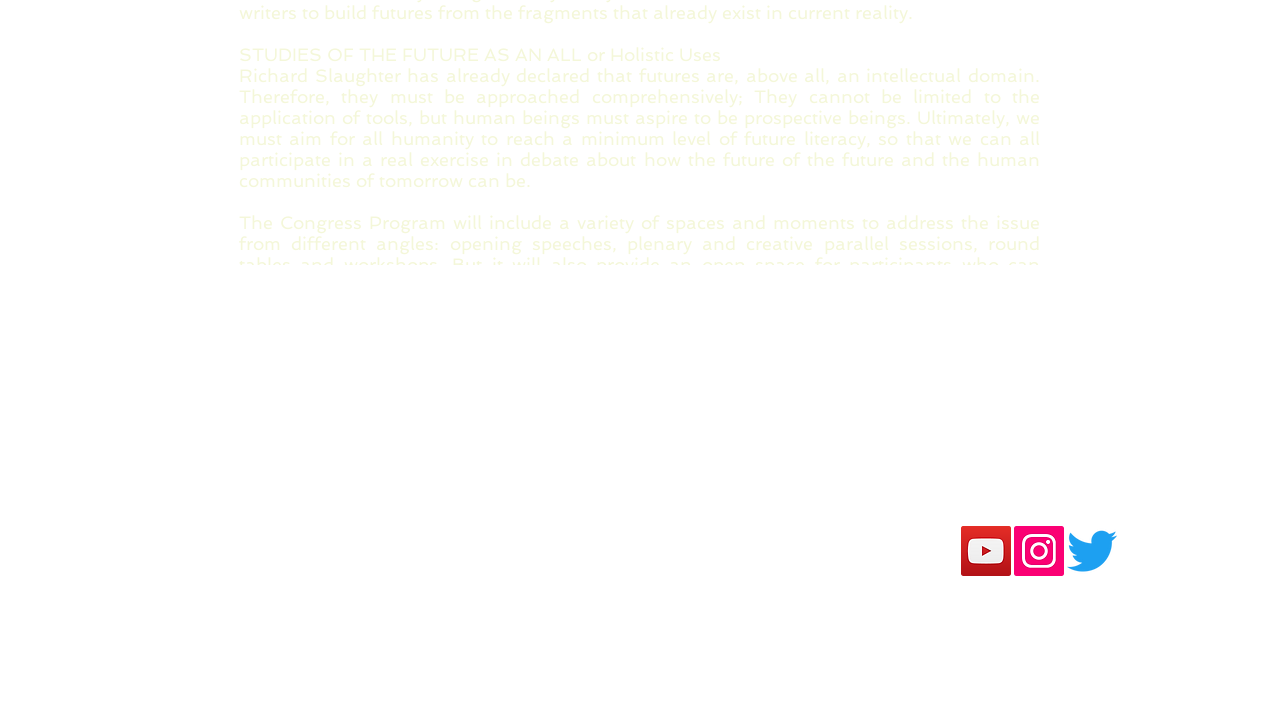Please determine the bounding box coordinates for the UI element described as: "aria-label="Icono social de YouTube"".

[0.751, 0.733, 0.79, 0.802]